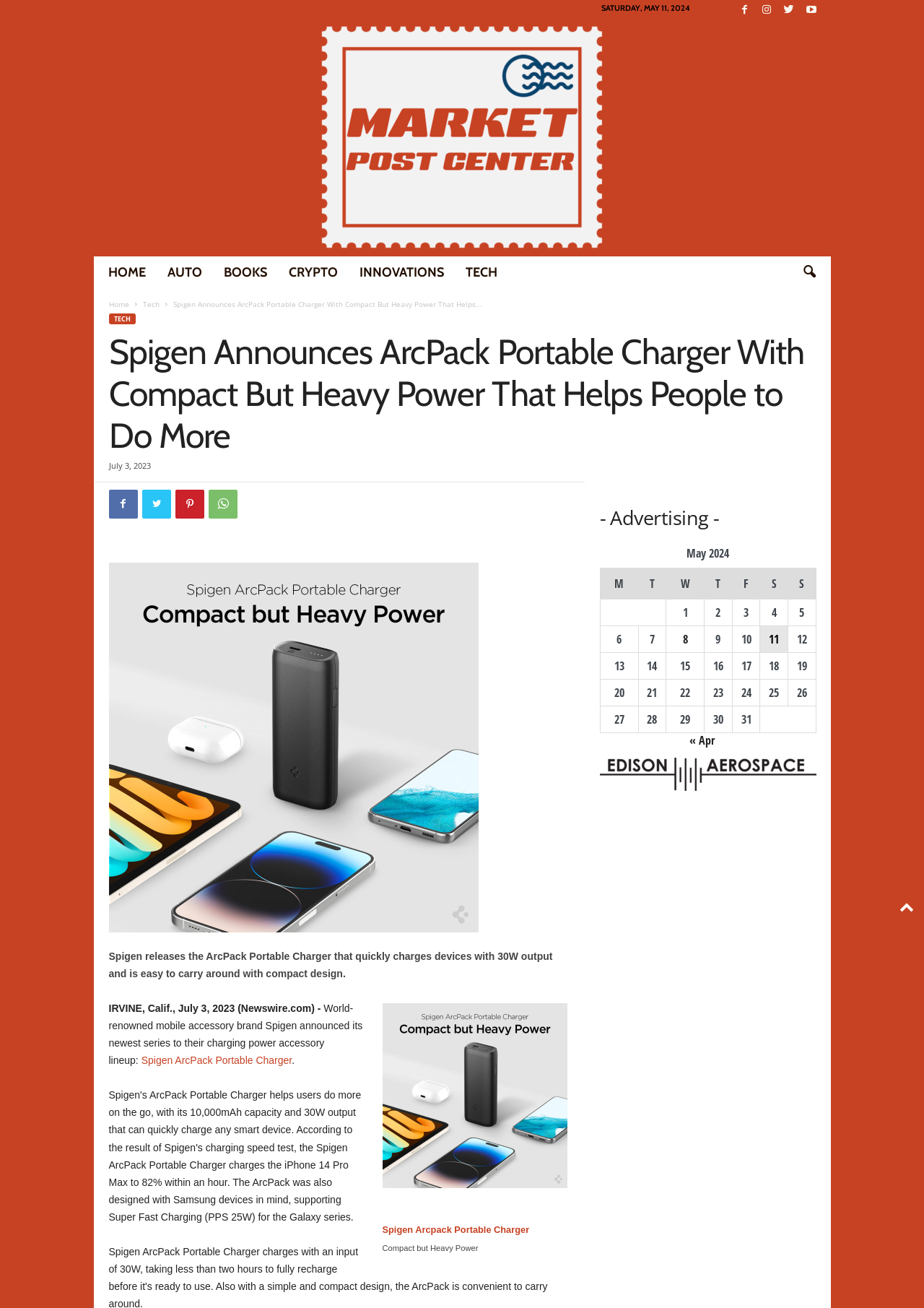Determine the bounding box coordinates of the target area to click to execute the following instruction: "Read the article 'Spigen Announces ArcPack Portable Charger With Compact But Heavy Power That Helps People to Do More'."

[0.118, 0.43, 0.618, 0.713]